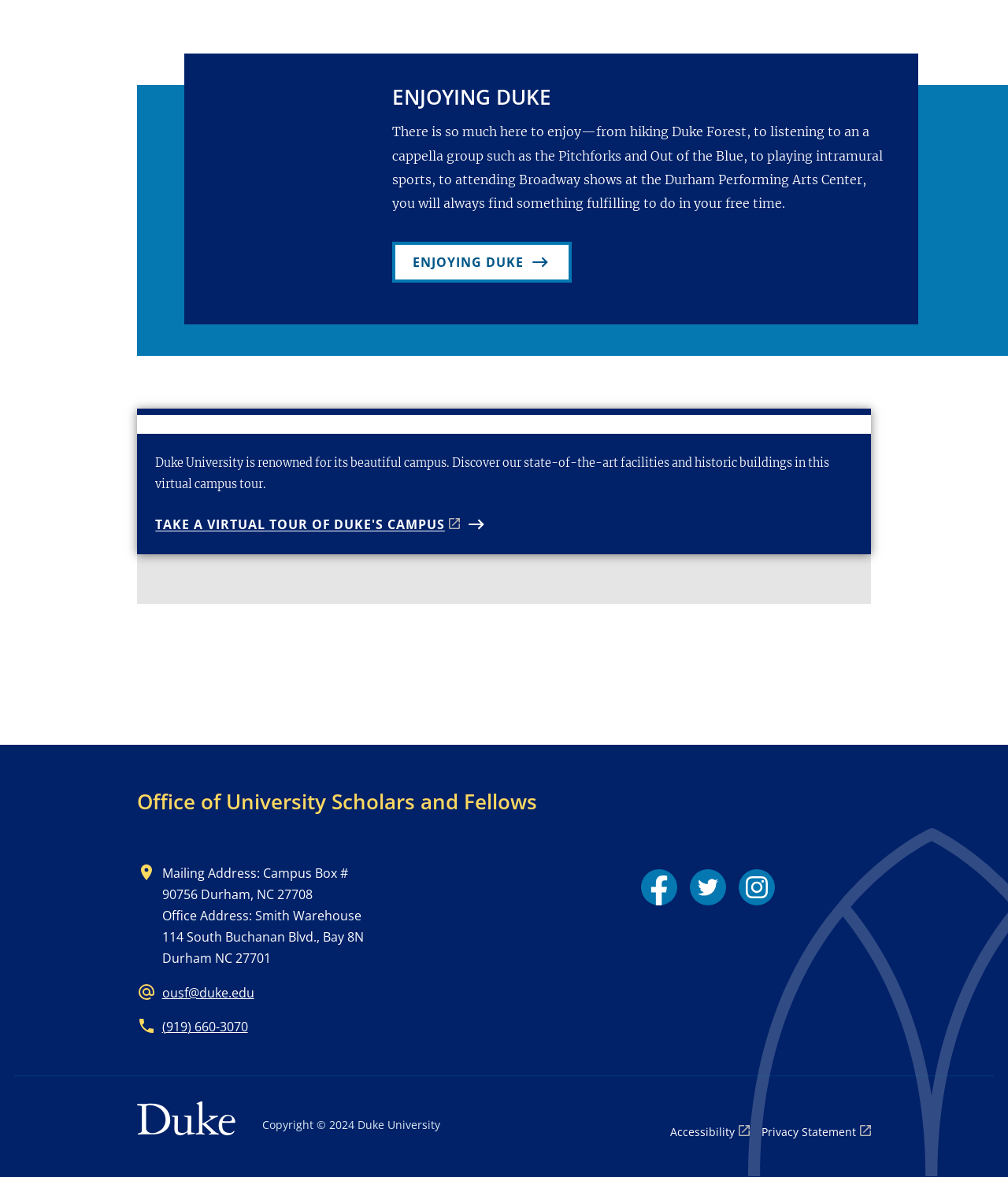Answer succinctly with a single word or phrase:
What is the copyright year of the webpage?

2024